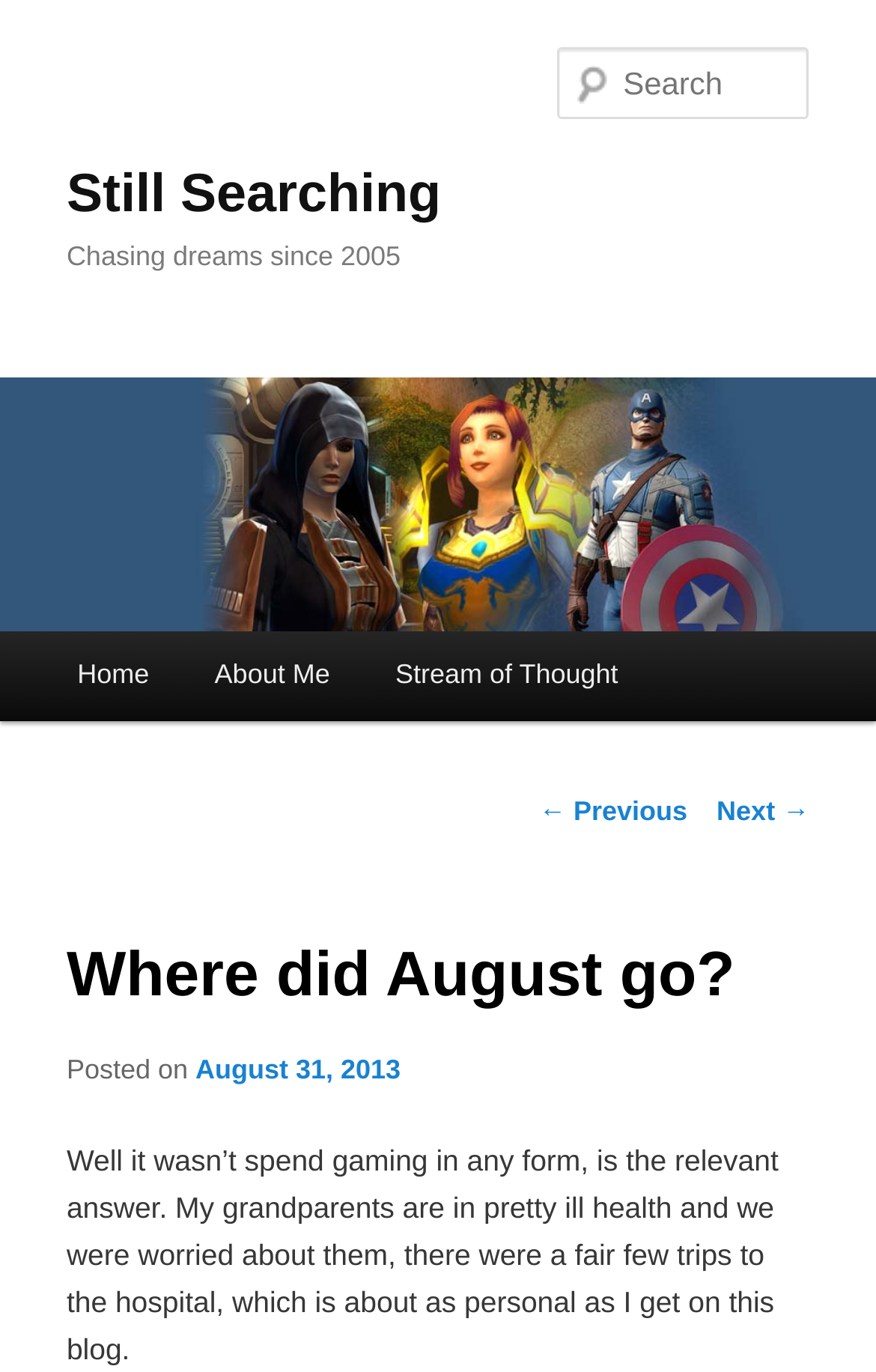Pinpoint the bounding box coordinates of the area that must be clicked to complete this instruction: "View the 'Stream of Thought' page".

[0.414, 0.46, 0.743, 0.525]